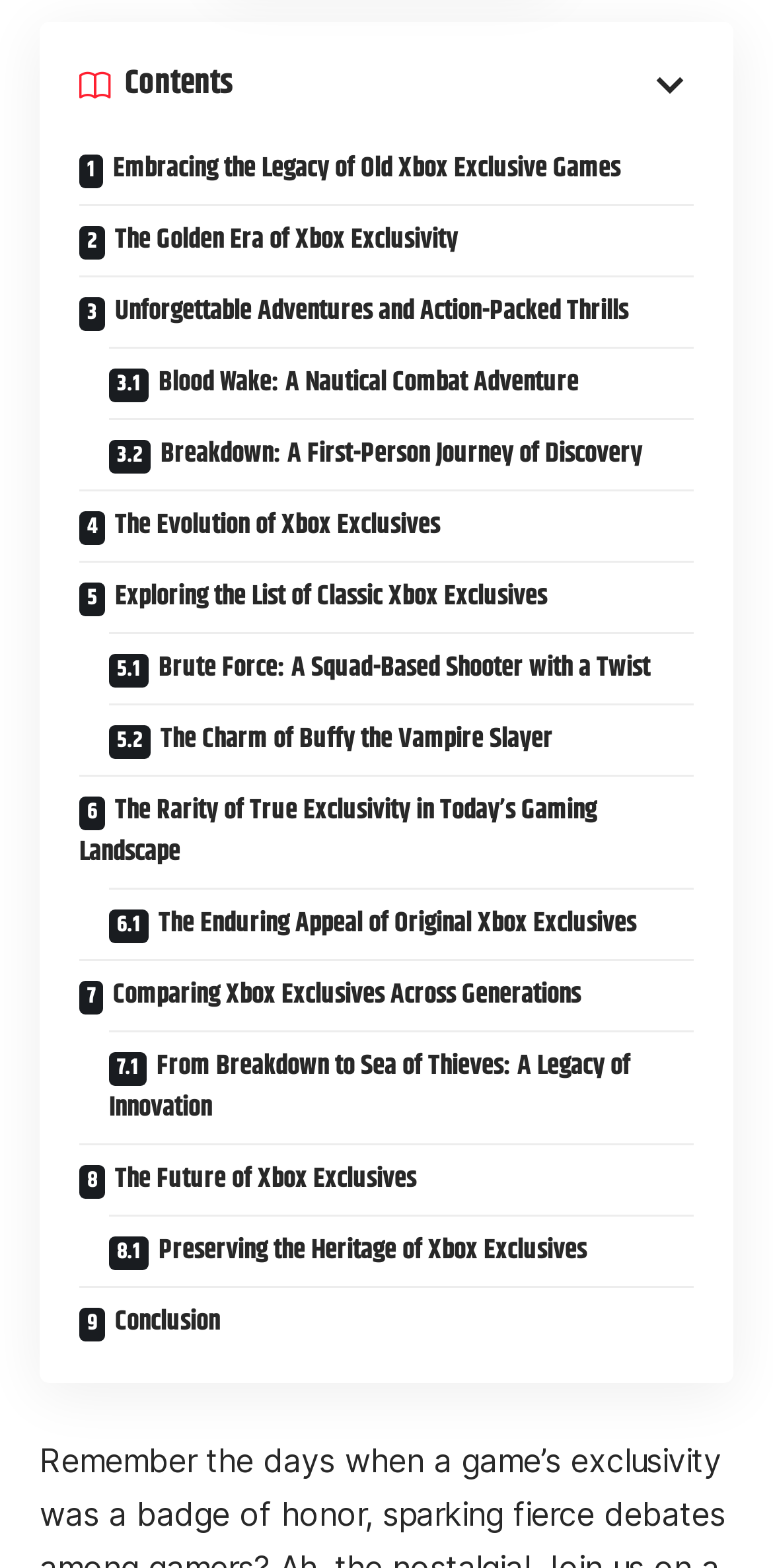Please mark the clickable region by giving the bounding box coordinates needed to complete this instruction: "Click on 'Embracing the Legacy of Old Xbox Exclusive Games'".

[0.103, 0.095, 0.897, 0.121]